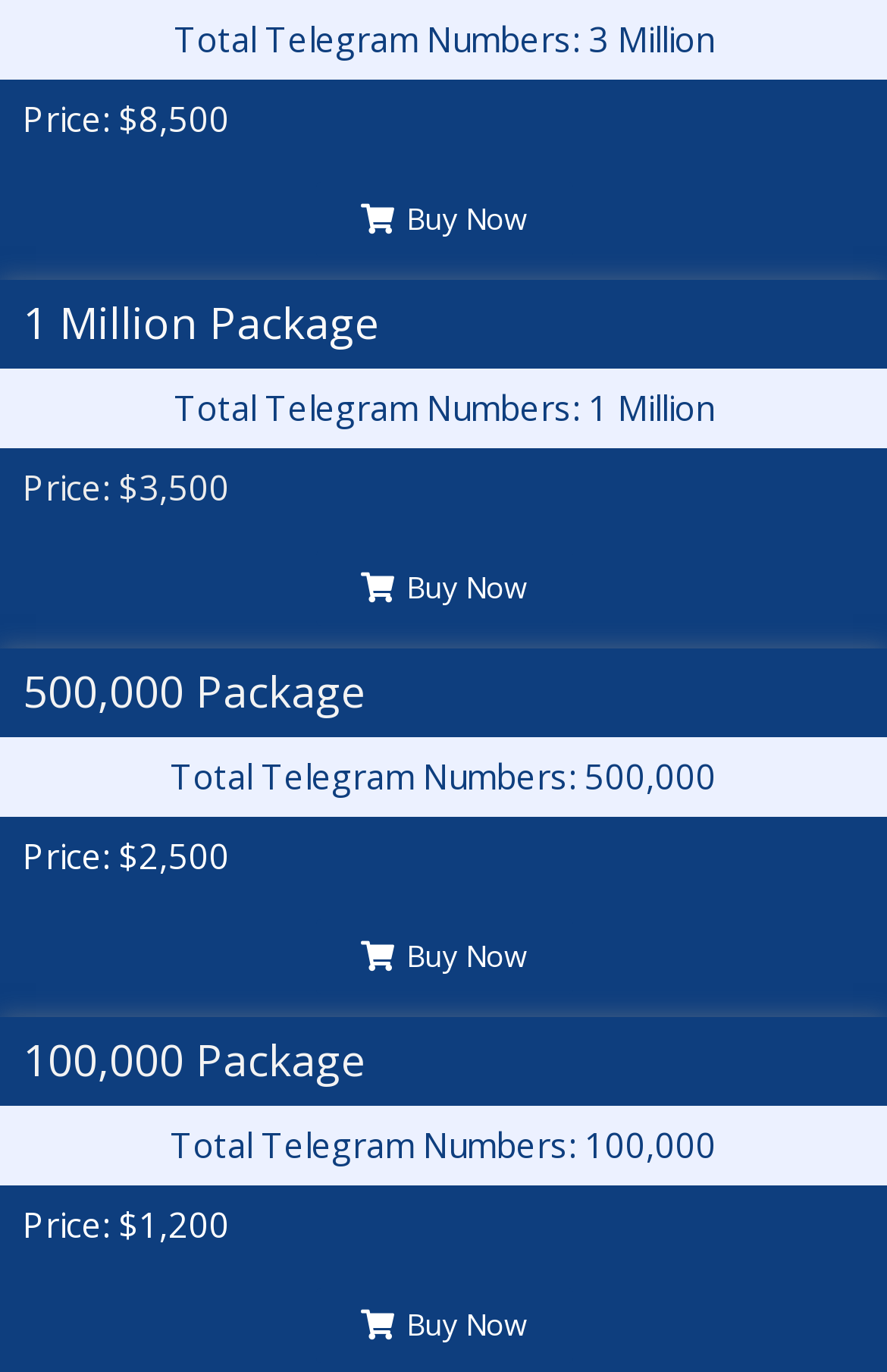Please provide a comprehensive response to the question below by analyzing the image: 
How many 'Buy Now' buttons are on the webpage?

I scanned the webpage and found four 'Buy Now' buttons, each corresponding to a different package: 3 Million, 1 Million, 500,000, and 100,000.